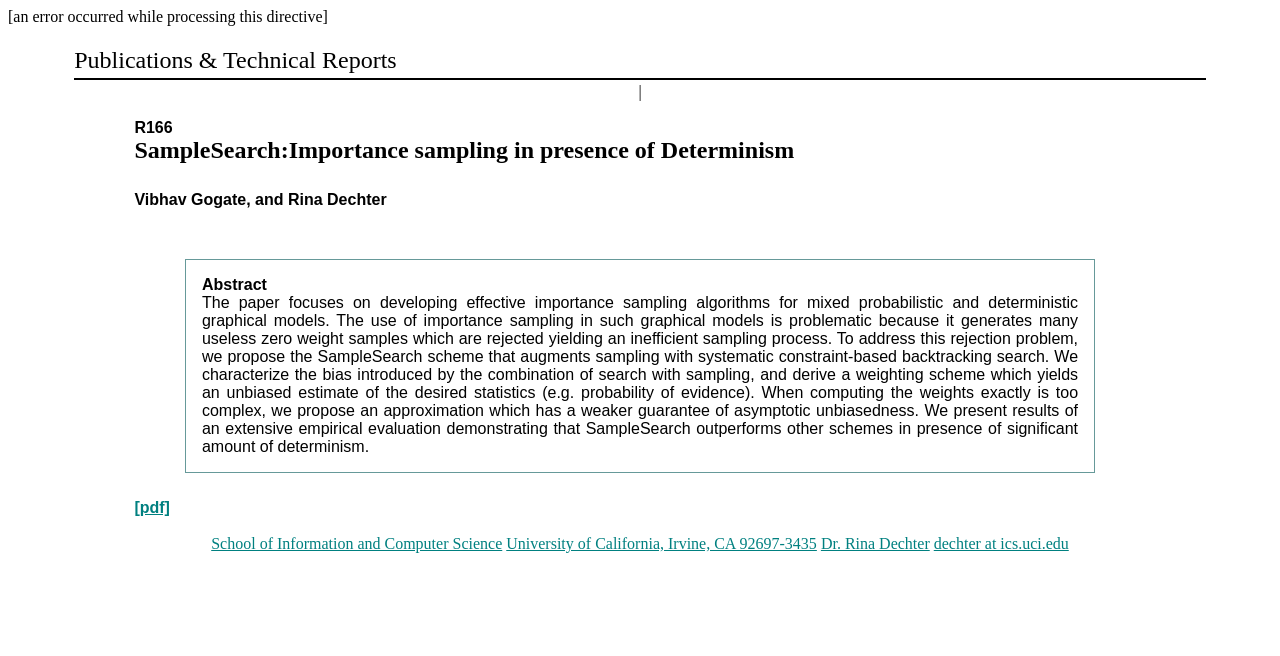Write a detailed summary of the webpage, including text, images, and layout.

The webpage is about Dr. Rina Dechter, a researcher at the University of California, Irvine. At the top of the page, there is an error message indicating that an error occurred while processing a directive. Below this, there is a table with two rows. The first row contains a cell with the title "Publications & Technical Reports". The second row contains a cell with an image.

To the right of the table, there is a vertical separator line represented by a static text element containing a pipe character. Below this separator, there is another table with two rows. The first row contains a cell with the title "R166". The second row contains a cell with a publication title "SampleSearch: Importance sampling in presence of Determinism" and an abstract describing the research paper. The abstract is followed by a link to a PDF file.

At the bottom of the page, there are four links: "School of Information and Computer Science", "University of California, Irvine, CA 92697-3435", "Dr. Rina Dechter", and "dechter at ics.uci.edu", which are likely contact information and affiliations of Dr. Rina Dechter.